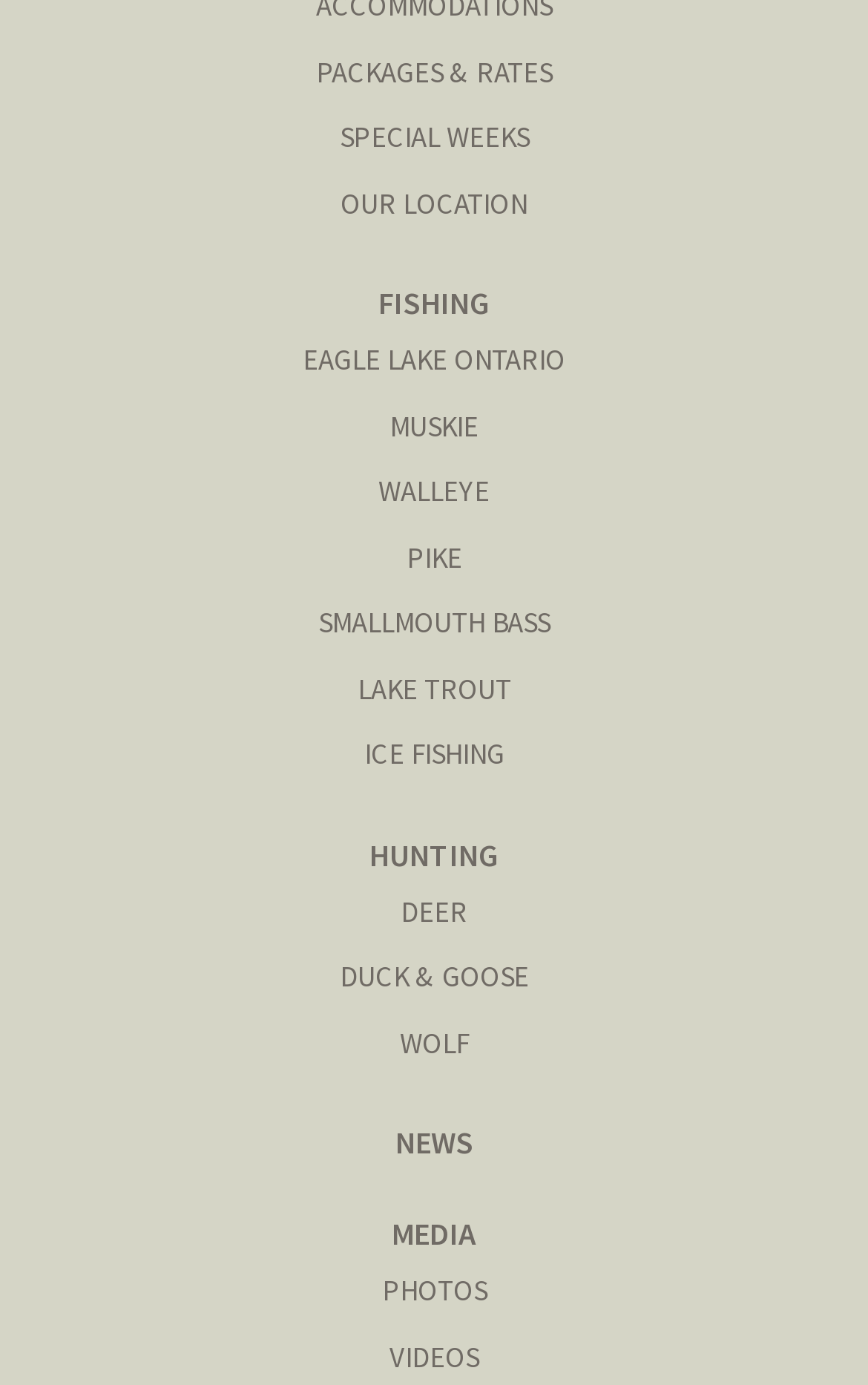Can you find the bounding box coordinates for the element that needs to be clicked to execute this instruction: "view April 2019 archives"? The coordinates should be given as four float numbers between 0 and 1, i.e., [left, top, right, bottom].

None